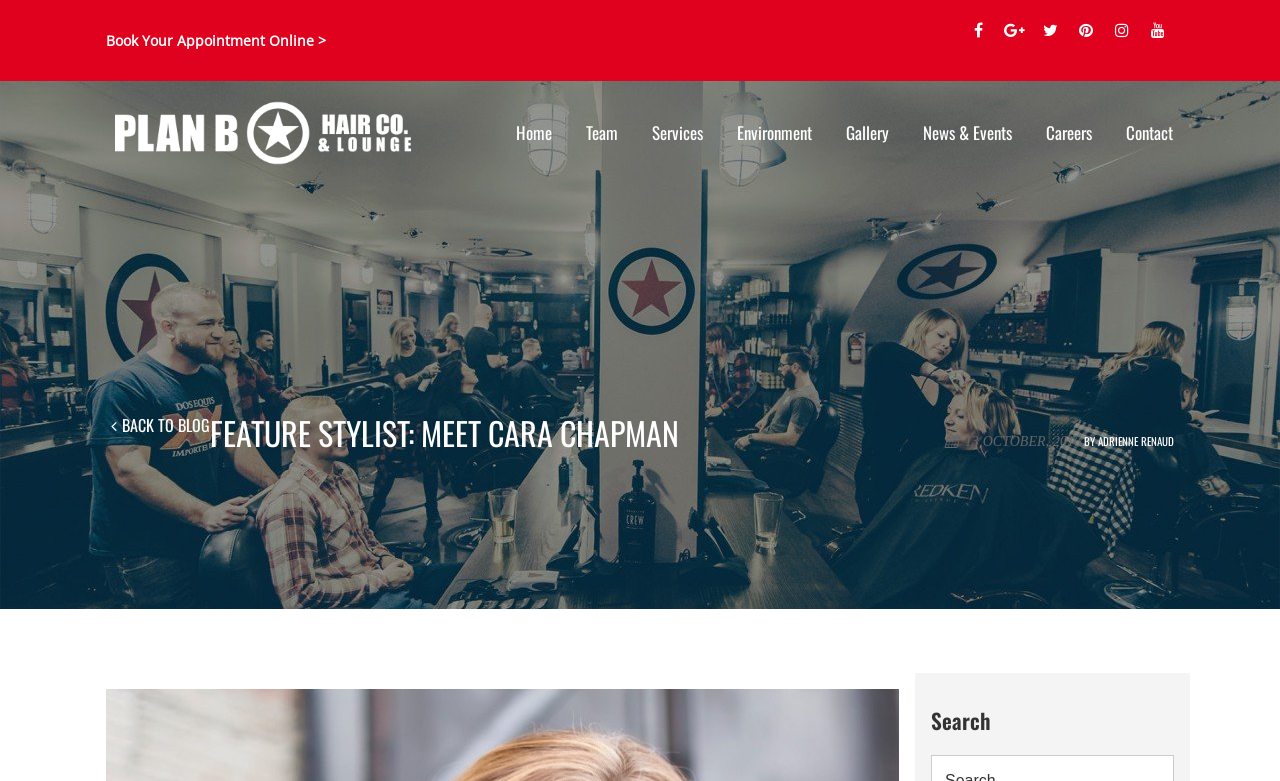From the webpage screenshot, predict the bounding box coordinates (top-left x, top-left y, bottom-right x, bottom-right y) for the UI element described here: Back to blog

[0.083, 0.534, 0.164, 0.595]